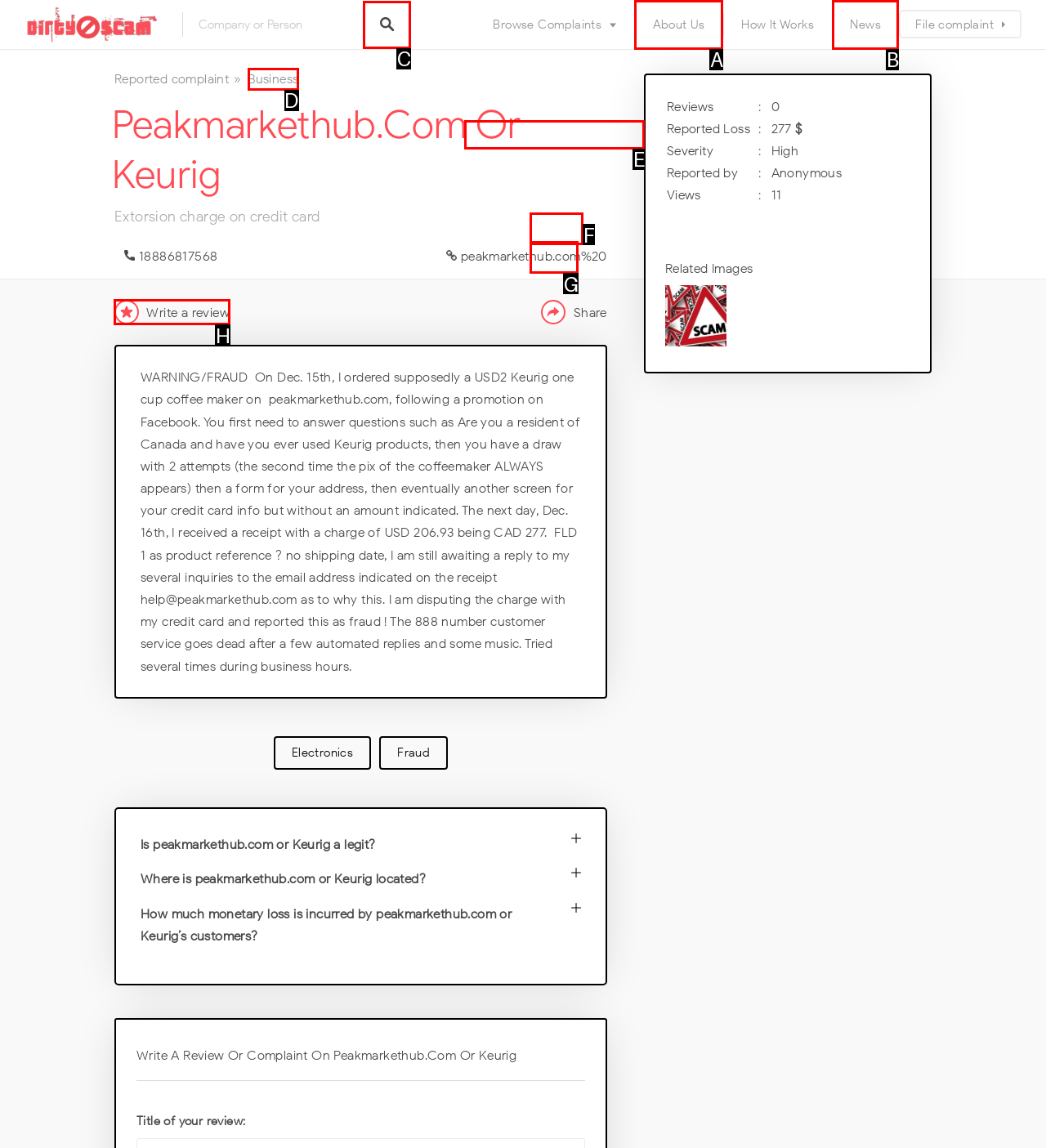Identify the appropriate lettered option to execute the following task: Write a review
Respond with the letter of the selected choice.

H